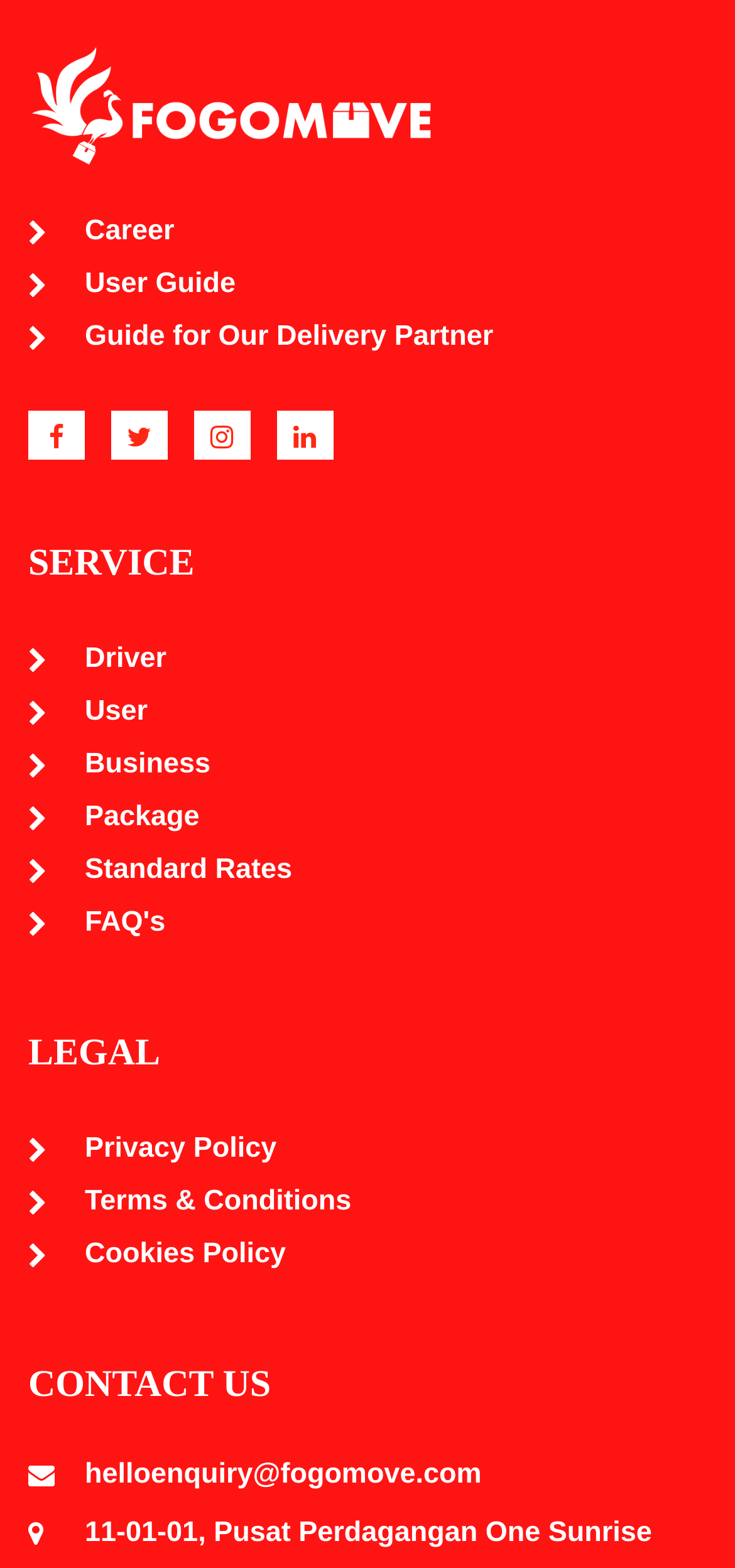Locate the bounding box coordinates of the item that should be clicked to fulfill the instruction: "Learn about fencing training and membership".

None